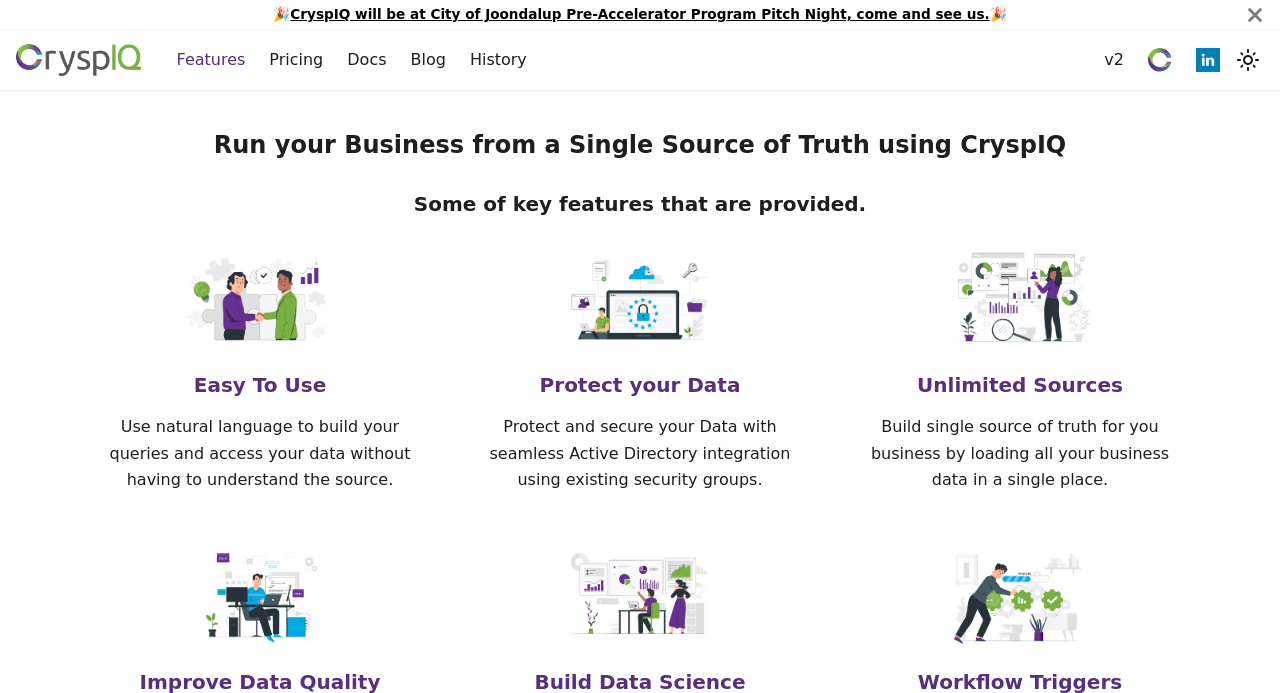Identify the coordinates of the bounding box for the element that must be clicked to accomplish the instruction: "Read about Protect your Data".

[0.422, 0.539, 0.578, 0.573]